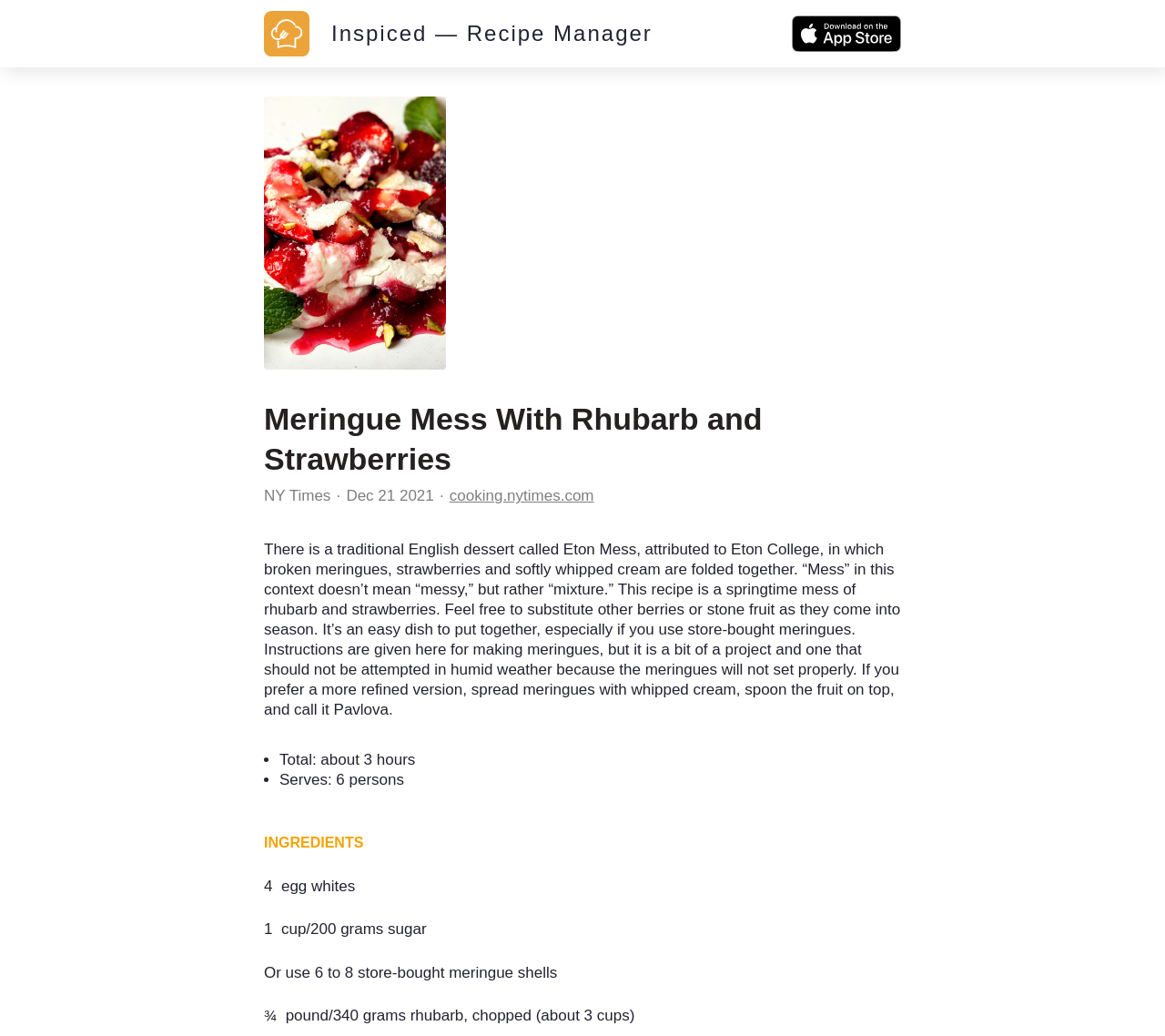Identify the bounding box coordinates for the UI element described as: "parent_node: Inspiced — Recipe Manager". The coordinates should be provided as four floats between 0 and 1: [left, top, right, bottom].

[0.227, 0.011, 0.266, 0.054]